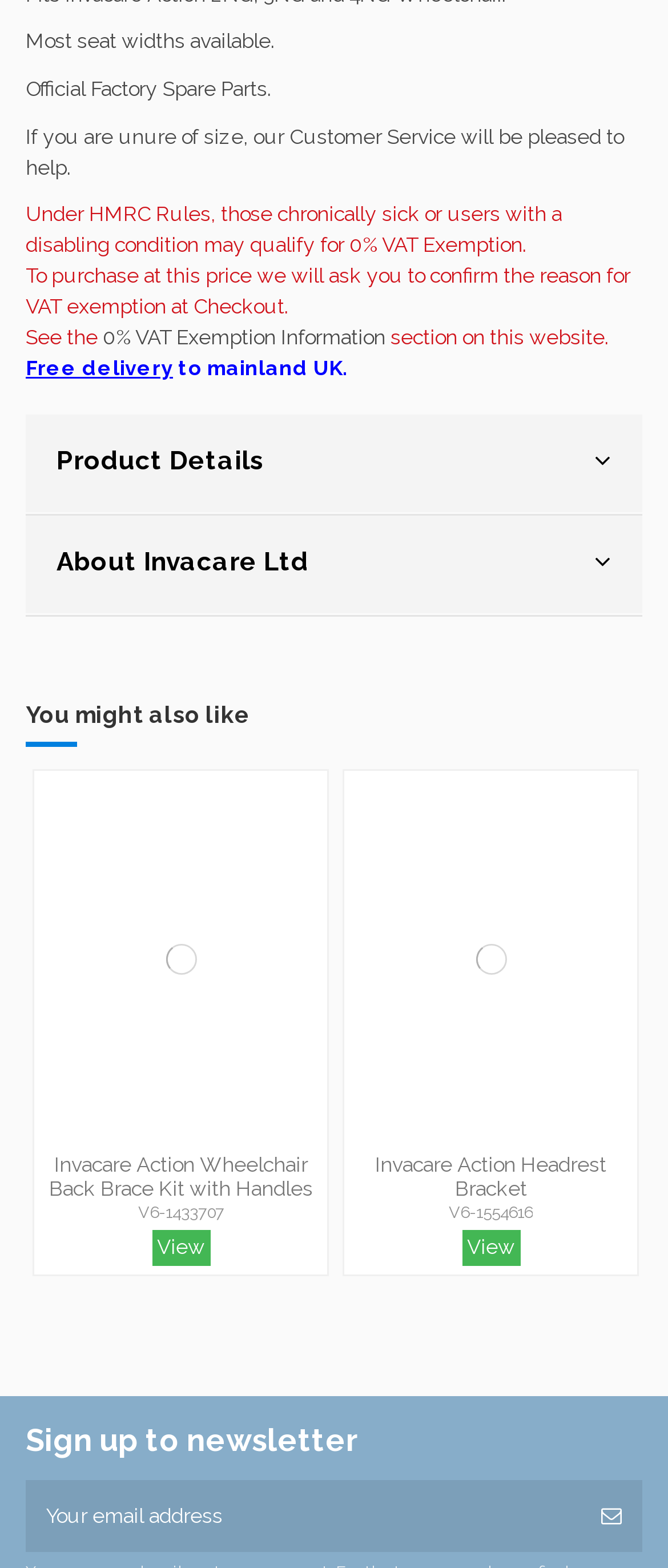Identify the bounding box for the UI element that is described as follows: "Drama & Theatre Arts".

None